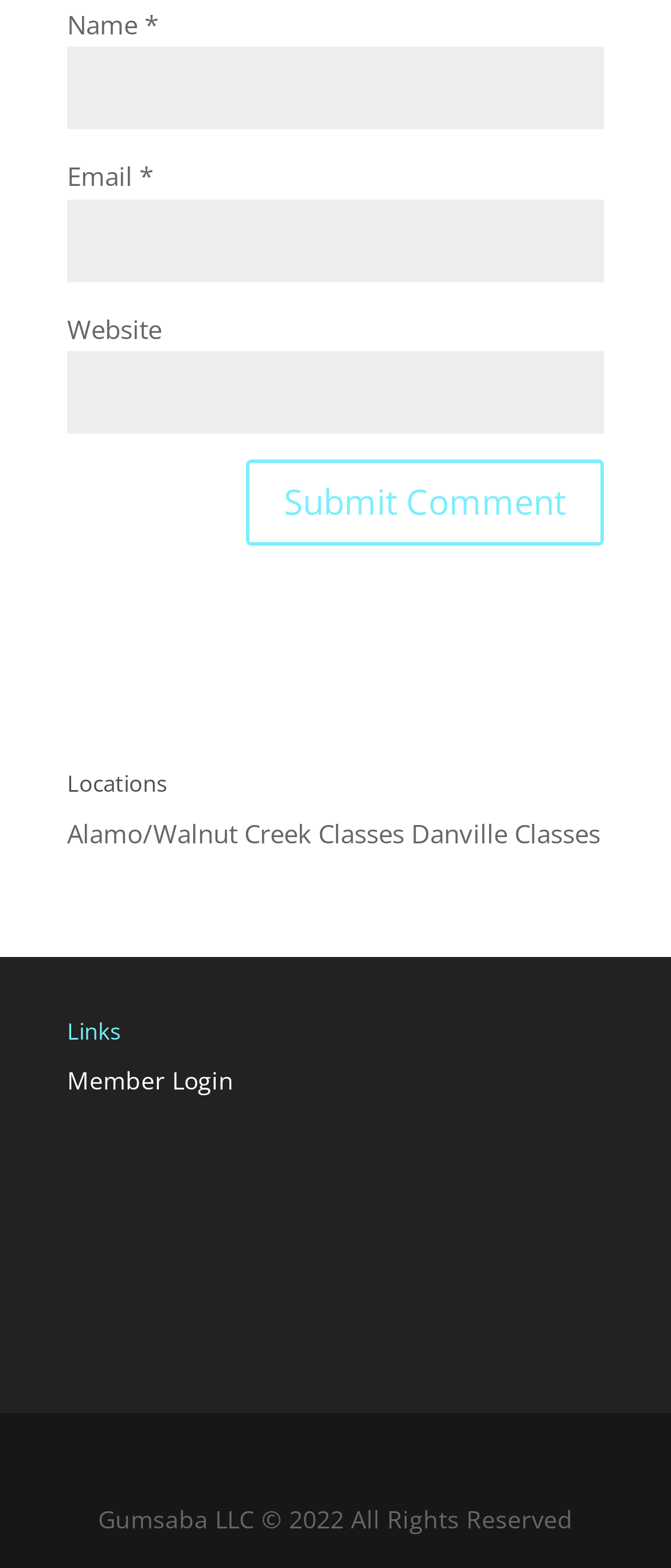Provide the bounding box coordinates for the area that should be clicked to complete the instruction: "Visit Alamo/Walnut Creek Classes".

[0.1, 0.52, 0.603, 0.542]